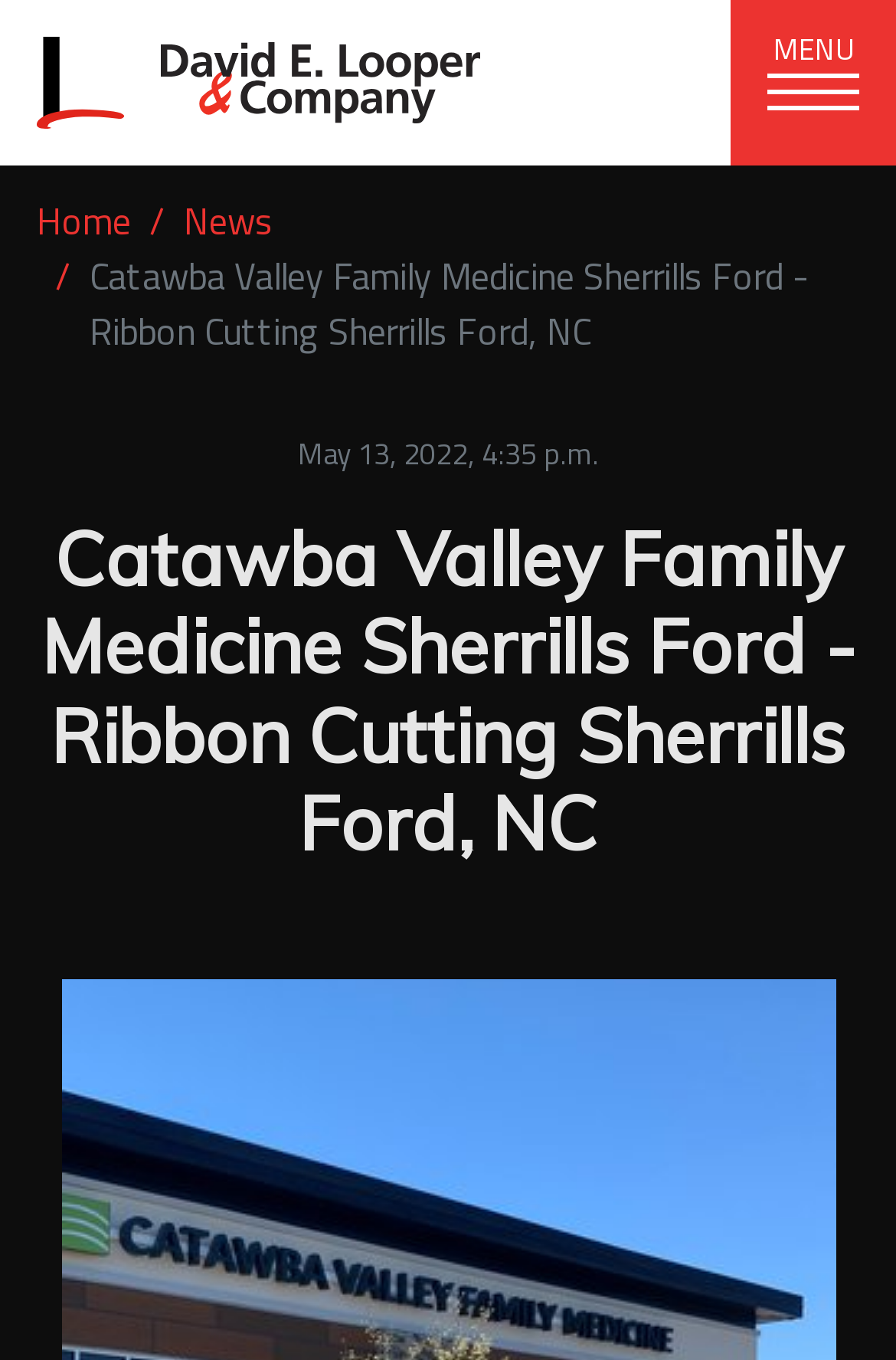Identify the text that serves as the heading for the webpage and generate it.

Catawba Valley Family Medicine Sherrills Ford - Ribbon Cutting Sherrills Ford, NC